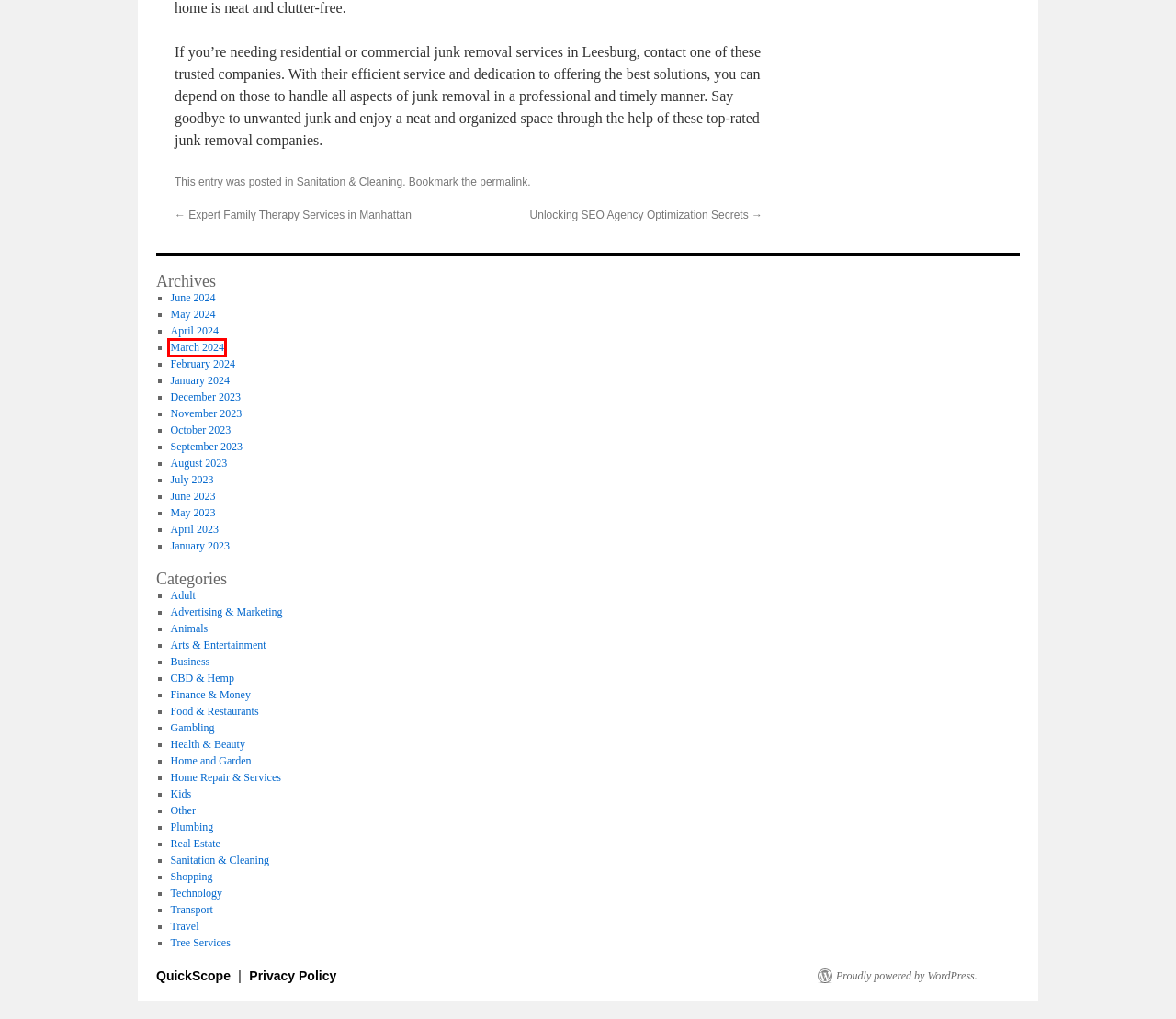Given a webpage screenshot with a red bounding box around a particular element, identify the best description of the new webpage that will appear after clicking on the element inside the red bounding box. Here are the candidates:
A. December | 2023 | QuickScope
B. Animals | QuickScope
C. May | 2024 | QuickScope
D. Real Estate | QuickScope
E. March | 2024 | QuickScope
F. Tree Services | QuickScope
G. September | 2023 | QuickScope
H. Blog Tool, Publishing Platform, and CMS – WordPress.org

E